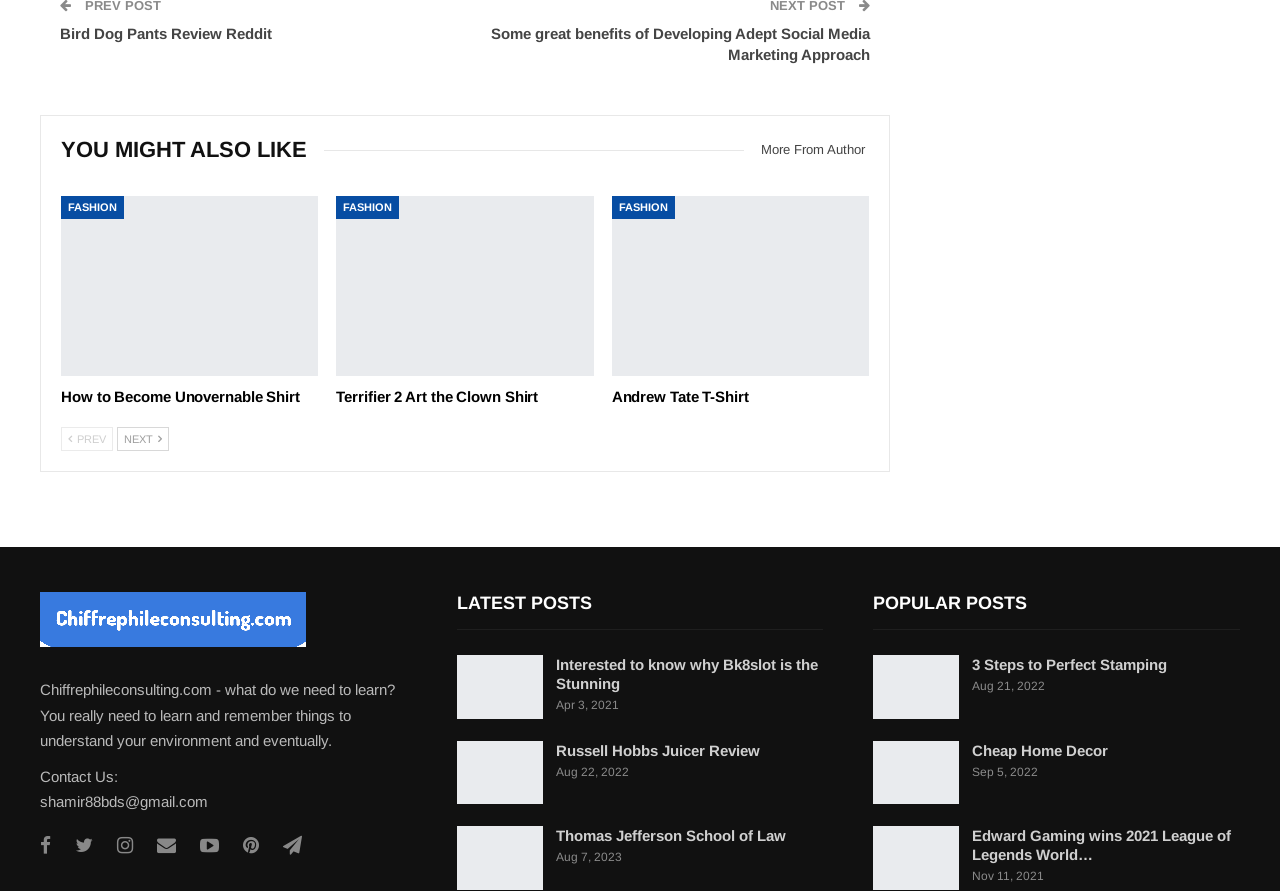Using the element description: "Thomas Jefferson School of Law", determine the bounding box coordinates. The coordinates should be in the format [left, top, right, bottom], with values between 0 and 1.

[0.434, 0.929, 0.614, 0.948]